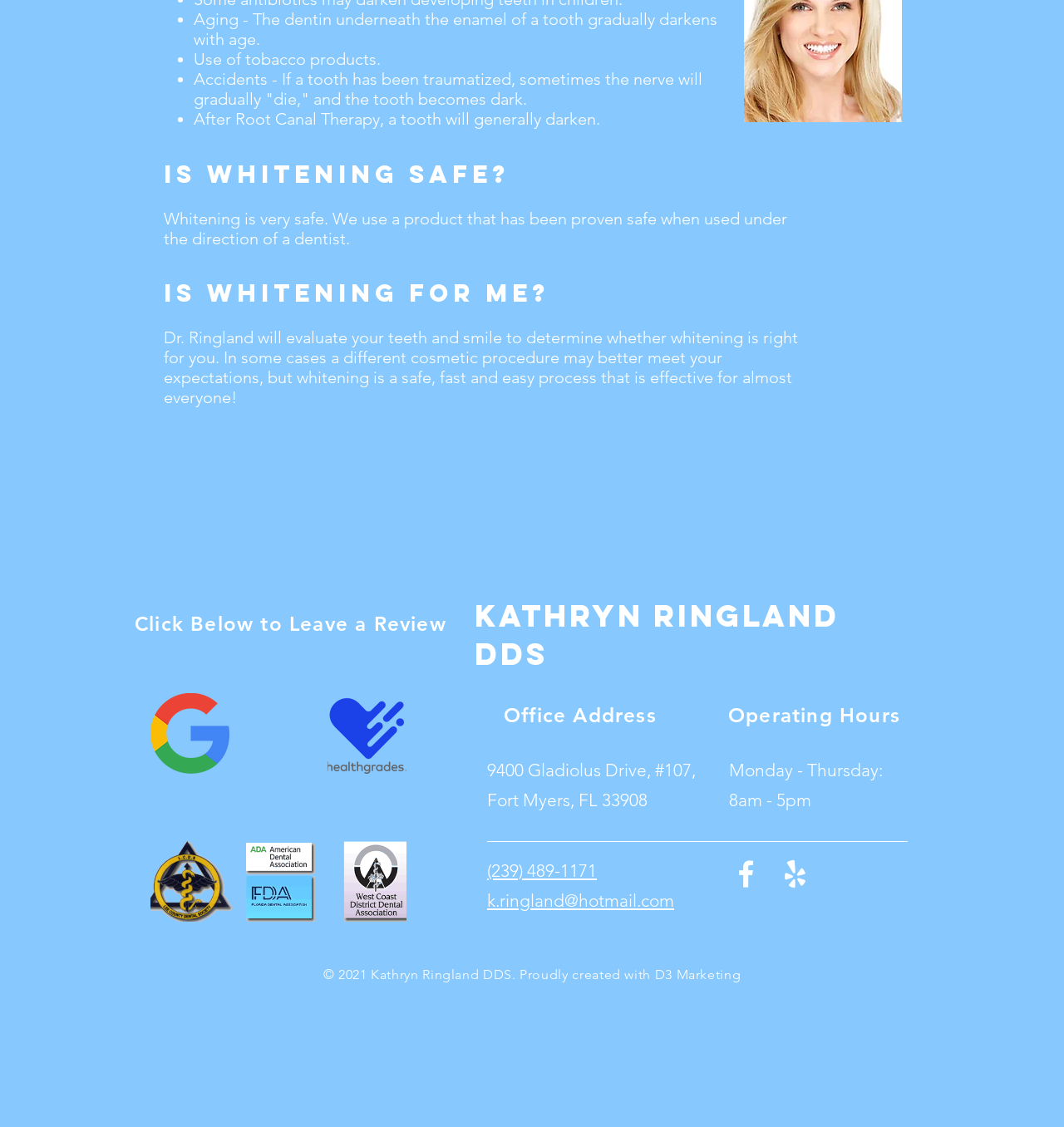Given the element description (239) 489-1171, identify the bounding box coordinates for the UI element on the webpage screenshot. The format should be (top-left x, top-left y, bottom-right x, bottom-right y), with values between 0 and 1.

[0.458, 0.764, 0.561, 0.782]